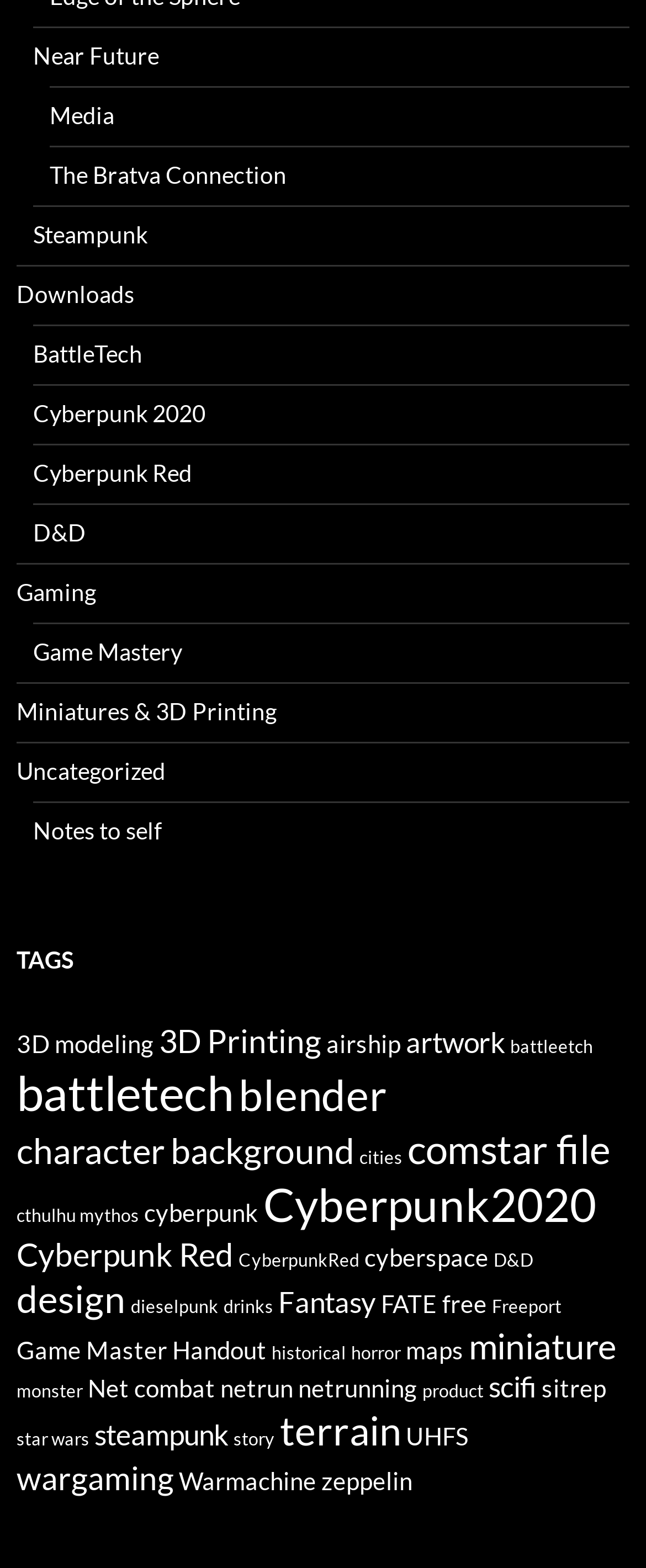Please find the bounding box coordinates of the section that needs to be clicked to achieve this instruction: "Read the 'Notes to self' article".

[0.051, 0.521, 0.251, 0.539]